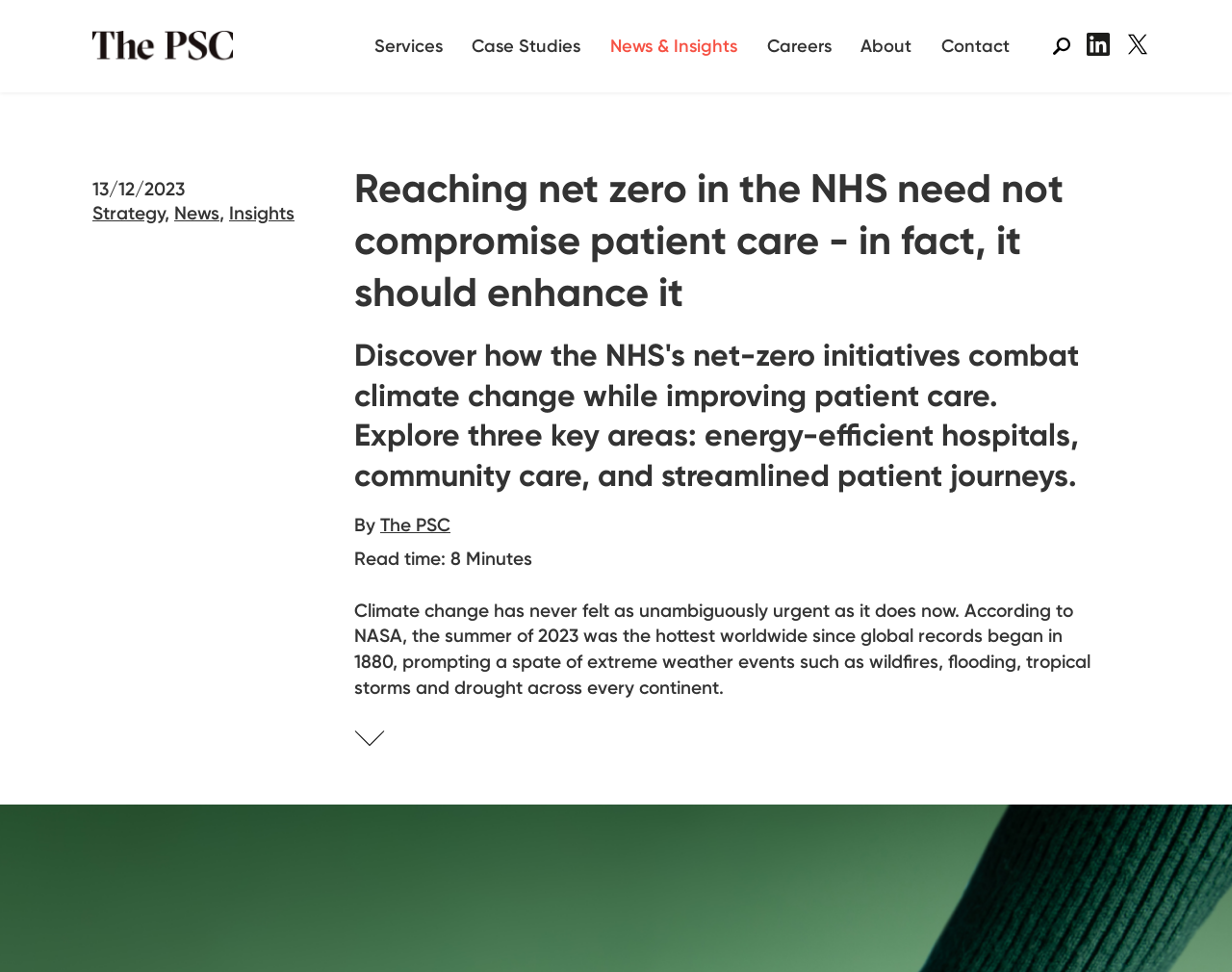What is the category of the article?
Kindly offer a comprehensive and detailed response to the question.

I determined the category of the article by looking at the heading '13/12/2023 Strategy, News, Insights' which suggests that the article belongs to these three categories.